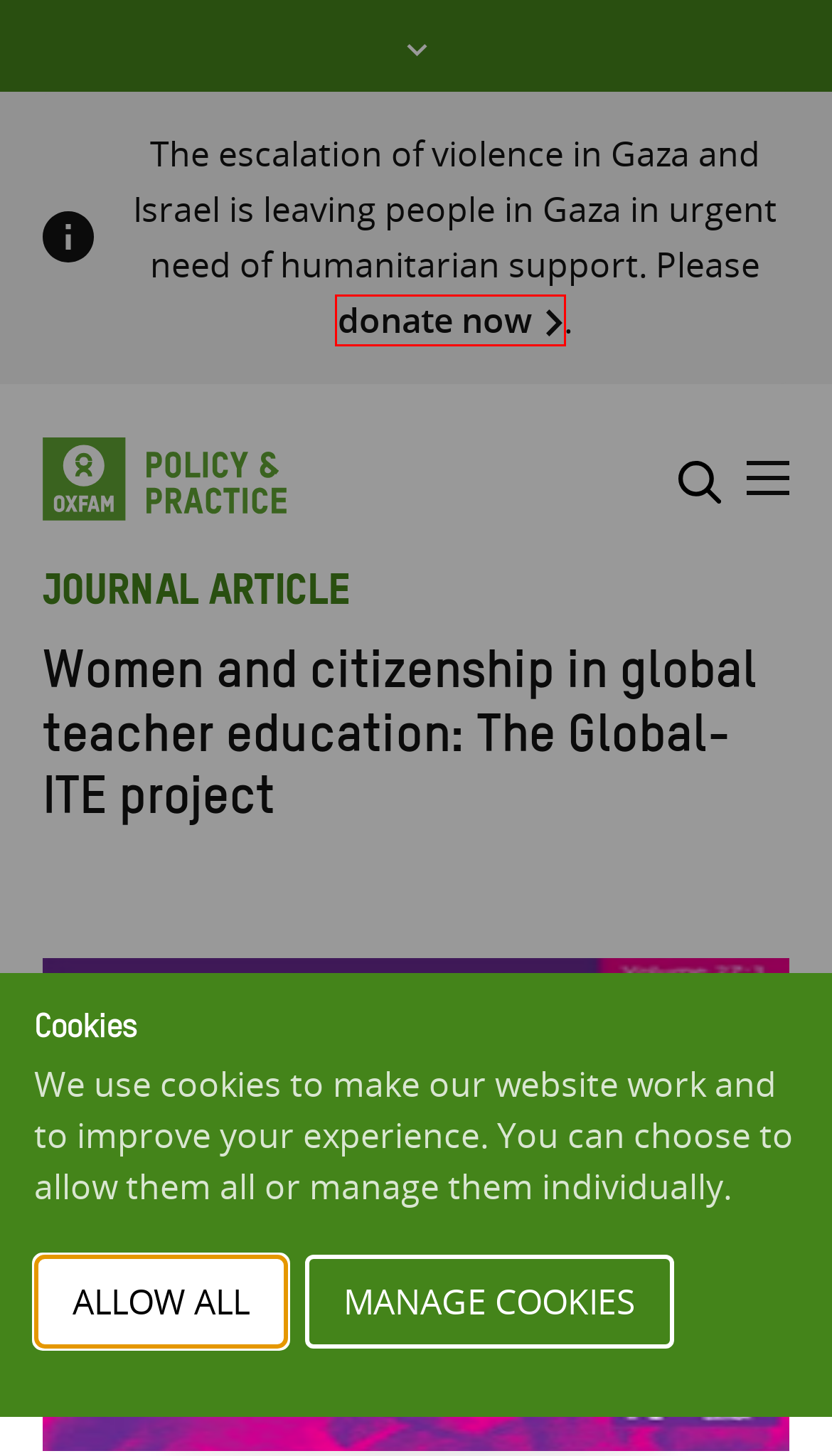Provided is a screenshot of a webpage with a red bounding box around an element. Select the most accurate webpage description for the page that appears after clicking the highlighted element. Here are the candidates:
A. Influencing, Advocacy & Campaigning - Oxfam Policy & Practice
B. London’s WordPress Agency | Wholegrain Digital
C. Sambili, Hellen Archives - Oxfam Policy & Practice
D. GAZA CRISIS APPEAL | Oxfam International
E. Research at Oxfam - Oxfam Policy & Practice
F. Cookies - Oxfam Policy & Practice
G. Sweetman, Caroline Archives - Oxfam Policy & Practice
H. Home - Oxfam Policy & Practice

D